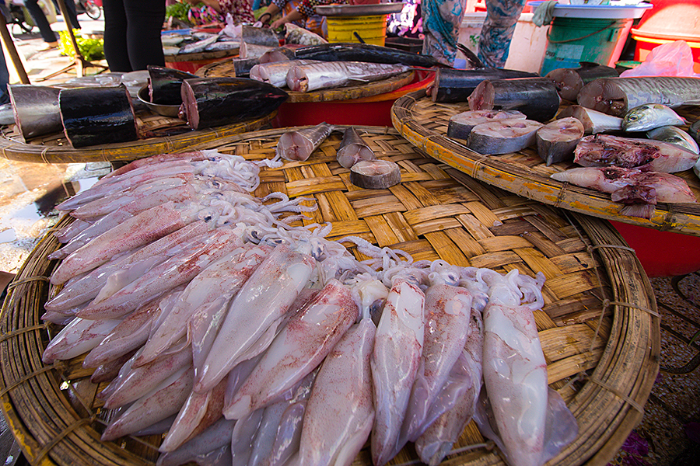Explain what is happening in the image with elaborate details.

The image showcases a vibrant seafood market in Nha Trang, Vietnam, where a variety of fresh seafood lies on traditional bamboo baskets. In the foreground, numerous squid, neatly arranged, glisten with freshness, while the background features various types of fish and seafood, indicating the region's rich maritime offerings. This bustling marketplace attracts both locals and tourists, eager to experience Nha Trang's renowned seafood specialties. The scene captures not only the abundance of marine life available but also the cultural importance of seafood in Vietnamese cuisine, making it a must-visit spot for anyone wanting to enjoy the local delicacies.